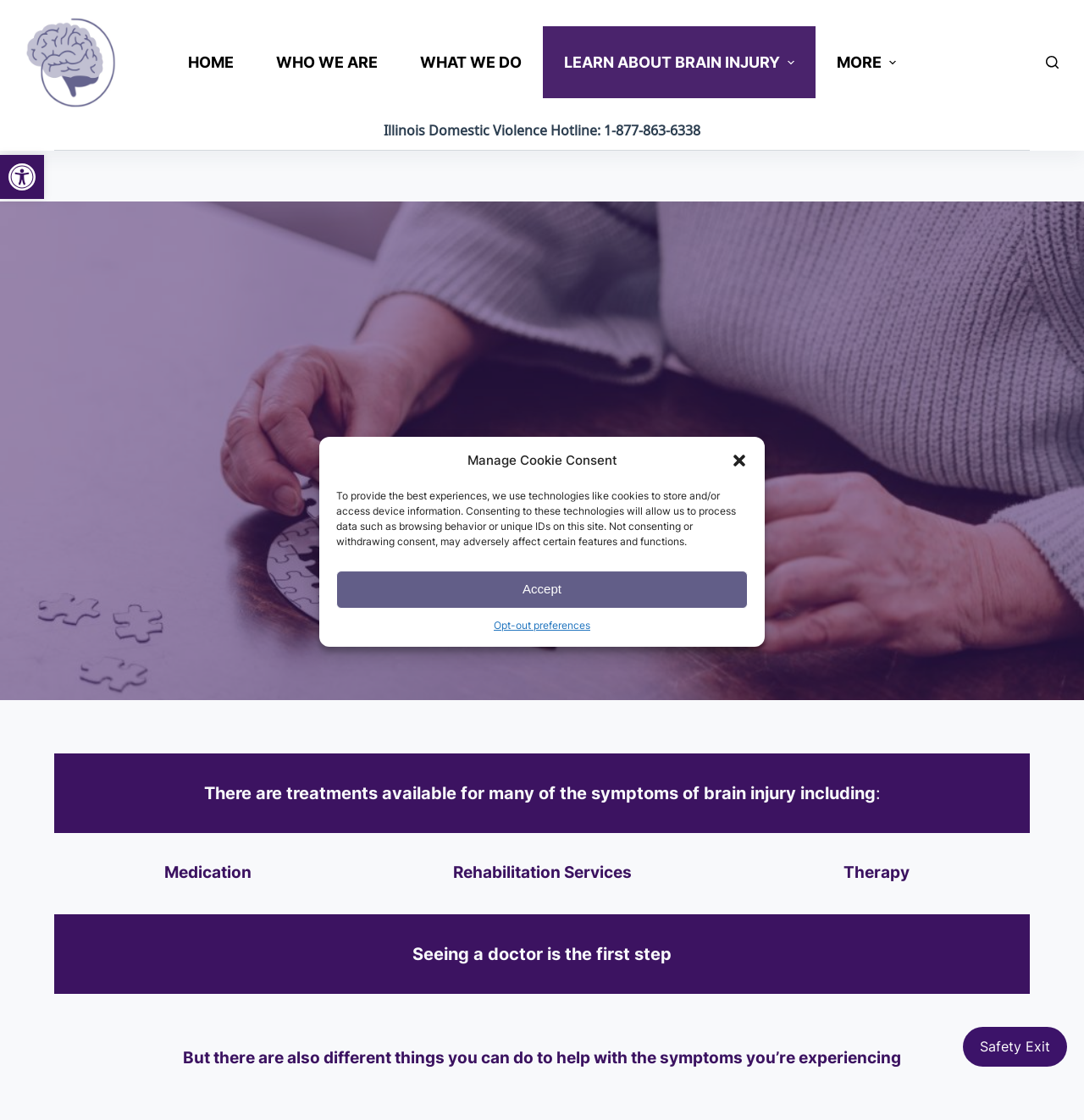Please identify the bounding box coordinates of the region to click in order to complete the task: "Close dialog". The coordinates must be four float numbers between 0 and 1, specified as [left, top, right, bottom].

[0.674, 0.403, 0.69, 0.419]